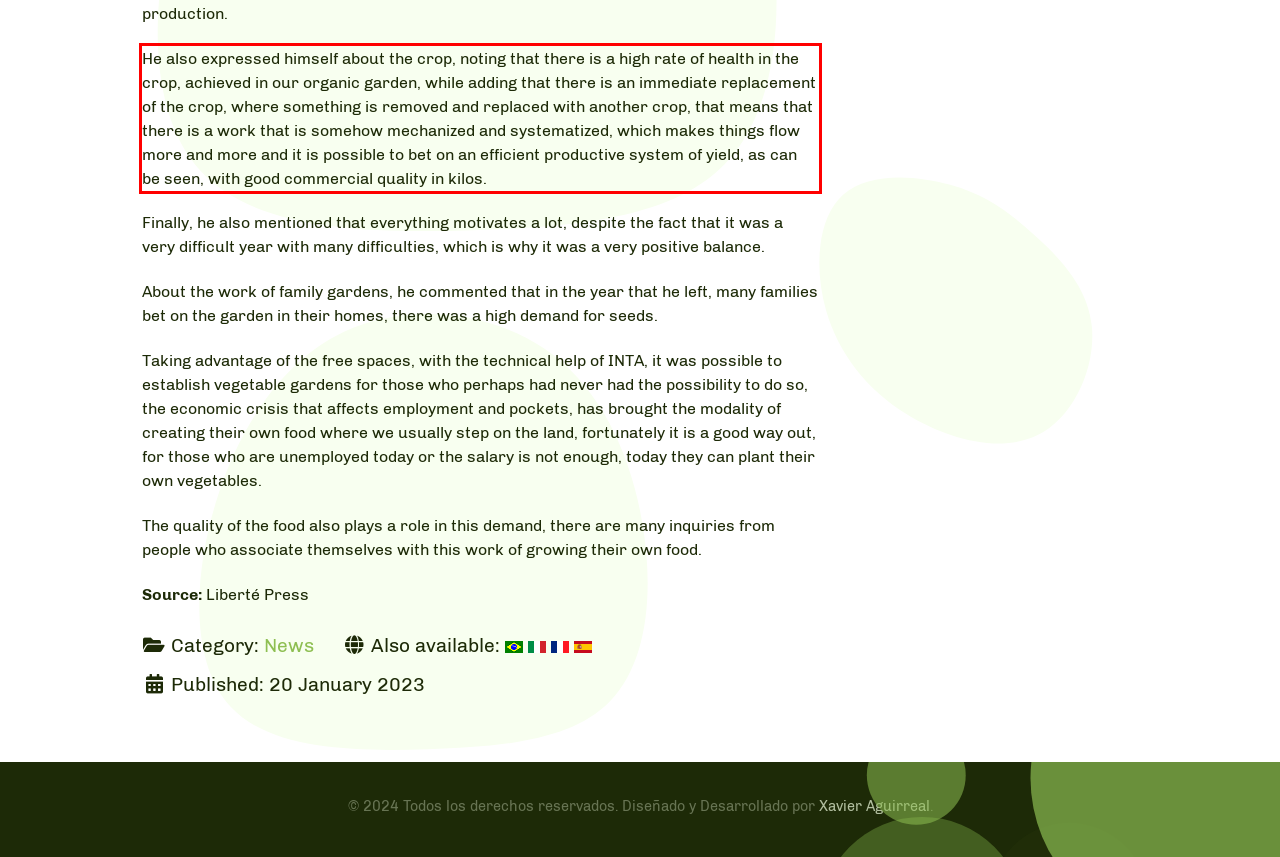Given a webpage screenshot, locate the red bounding box and extract the text content found inside it.

He also expressed himself about the crop, noting that there is a high rate of health in the crop, achieved in our organic garden, while adding that there is an immediate replacement of the crop, where something is removed and replaced with another crop, that means that there is a work that is somehow mechanized and systematized, which makes things flow more and more and it is possible to bet on an efficient productive system of yield, as can be seen, with good commercial quality in kilos.